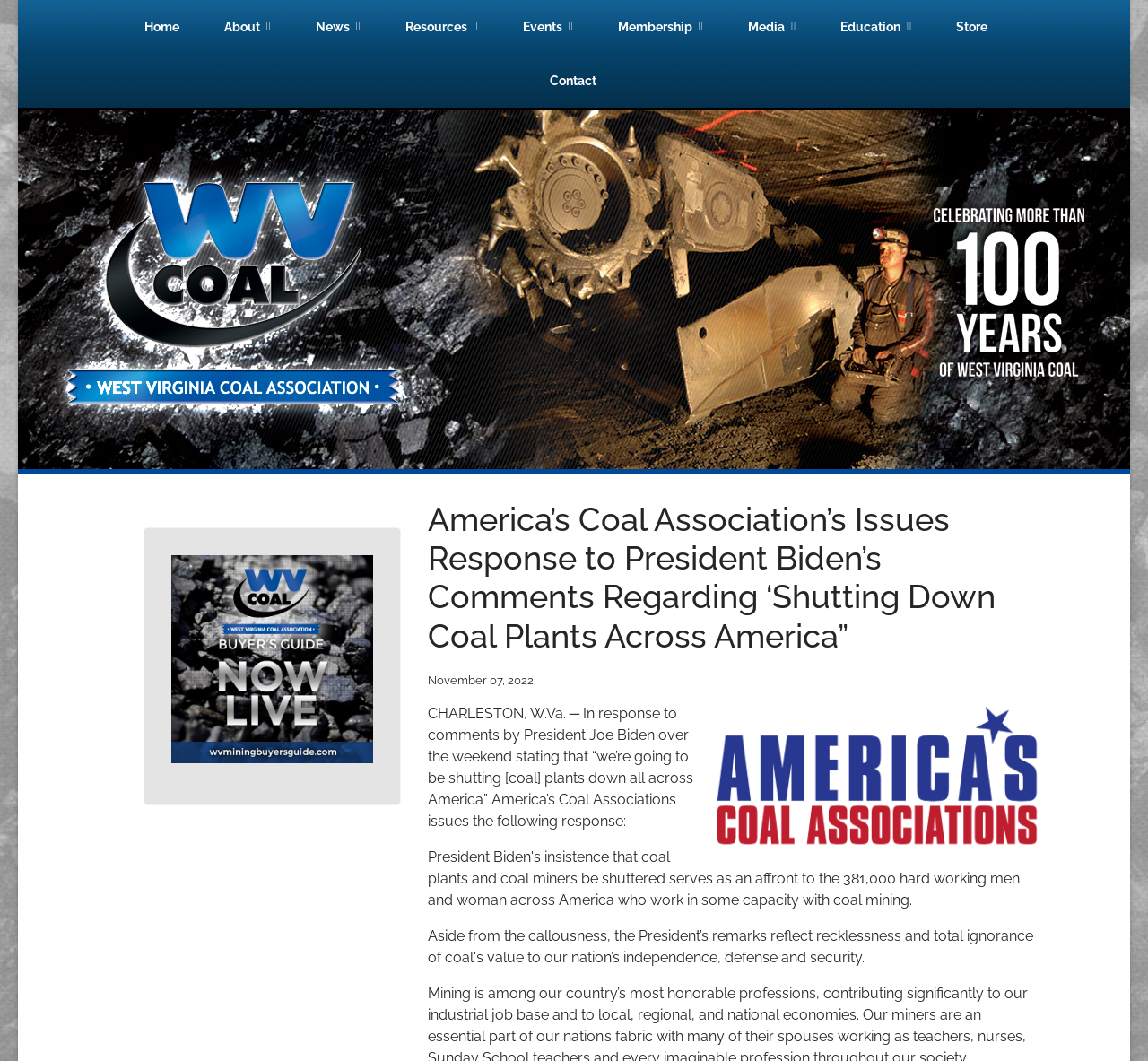What is the location mentioned in the article?
Identify the answer in the screenshot and reply with a single word or phrase.

CHARLESTON, W.Va.